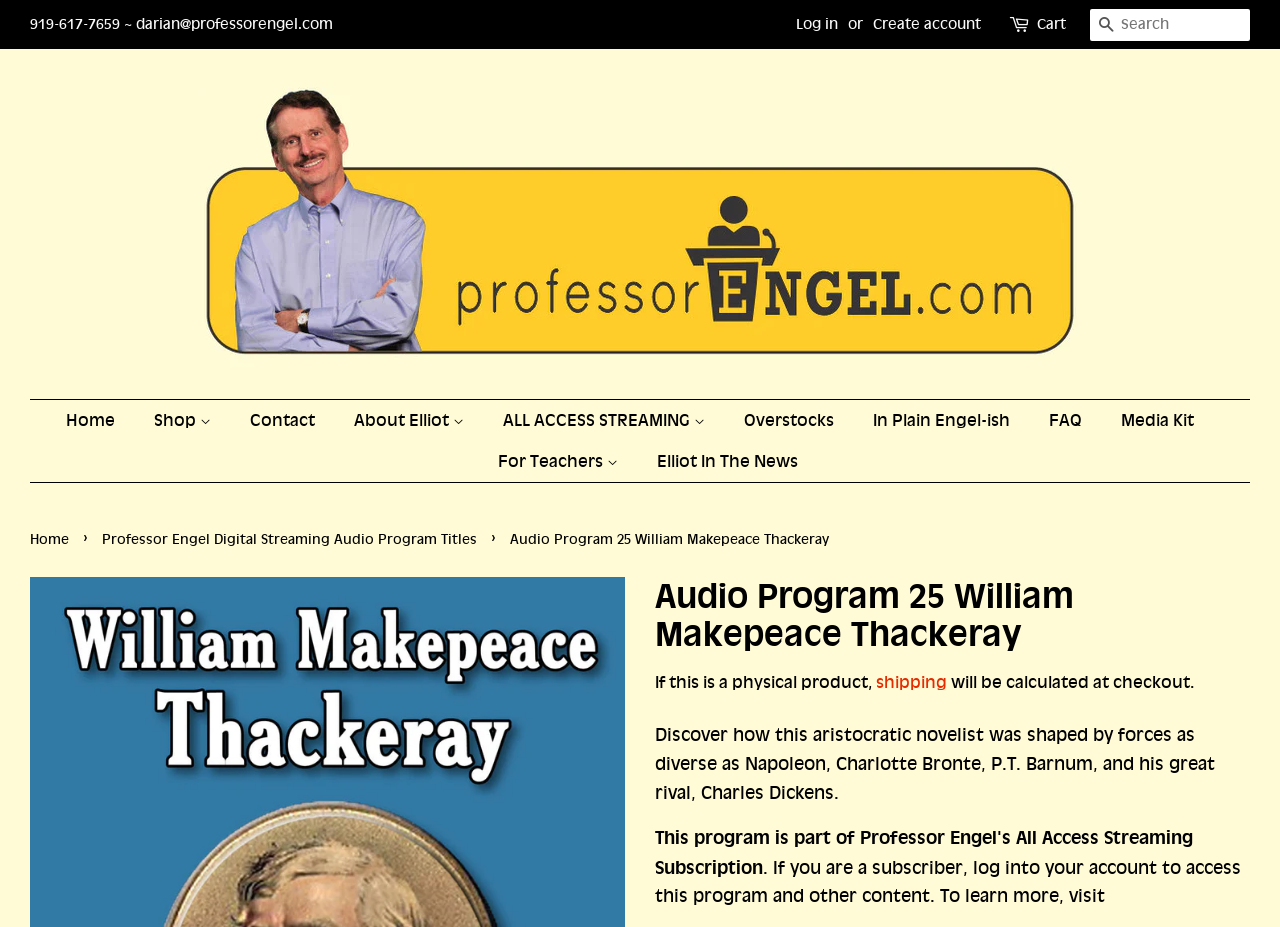What is the topic of the audio program?
Examine the screenshot and reply with a single word or phrase.

William Makepeace Thackeray